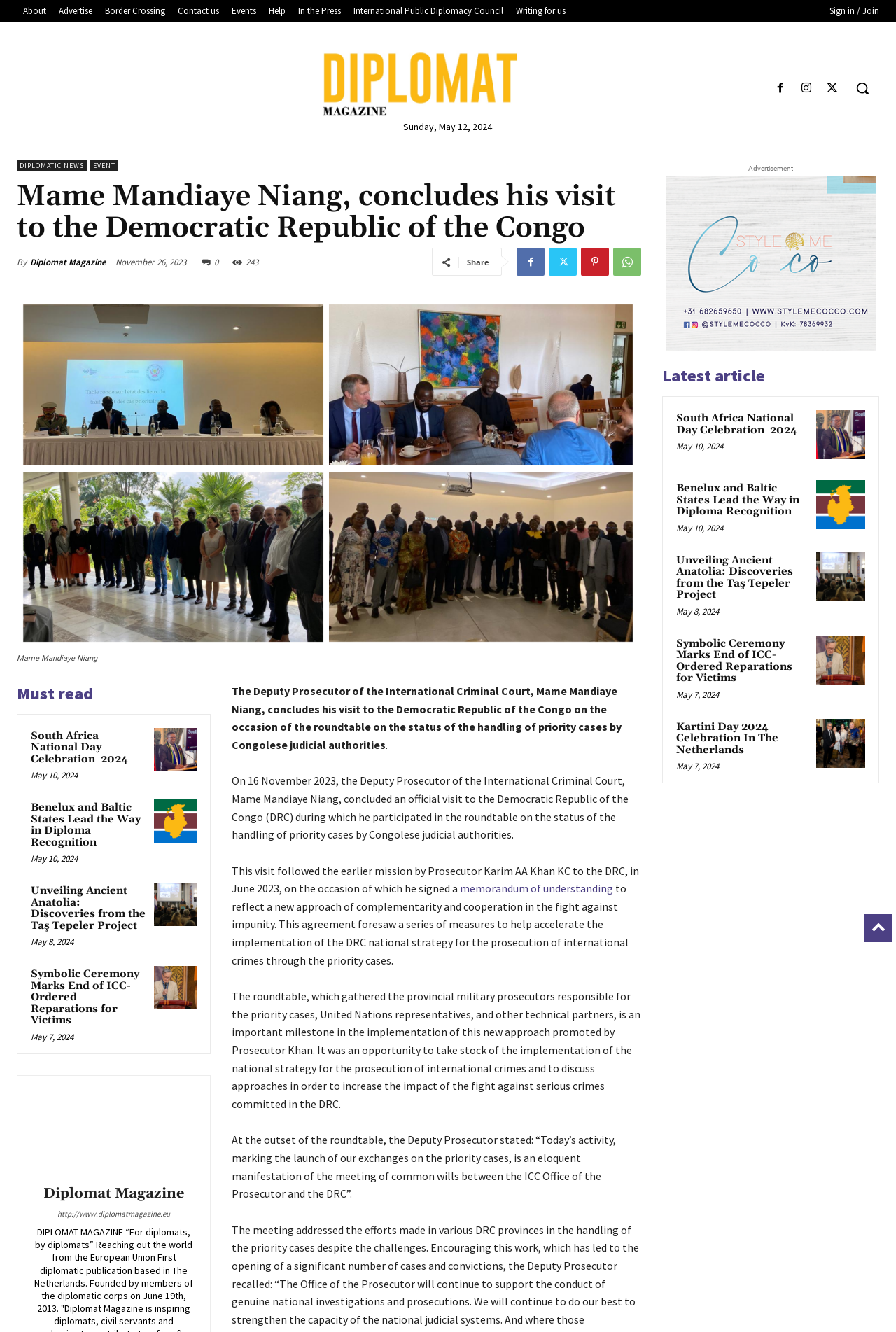Identify the bounding box coordinates necessary to click and complete the given instruction: "Click on the 'Sign in / Join' link".

[0.926, 0.003, 0.981, 0.014]